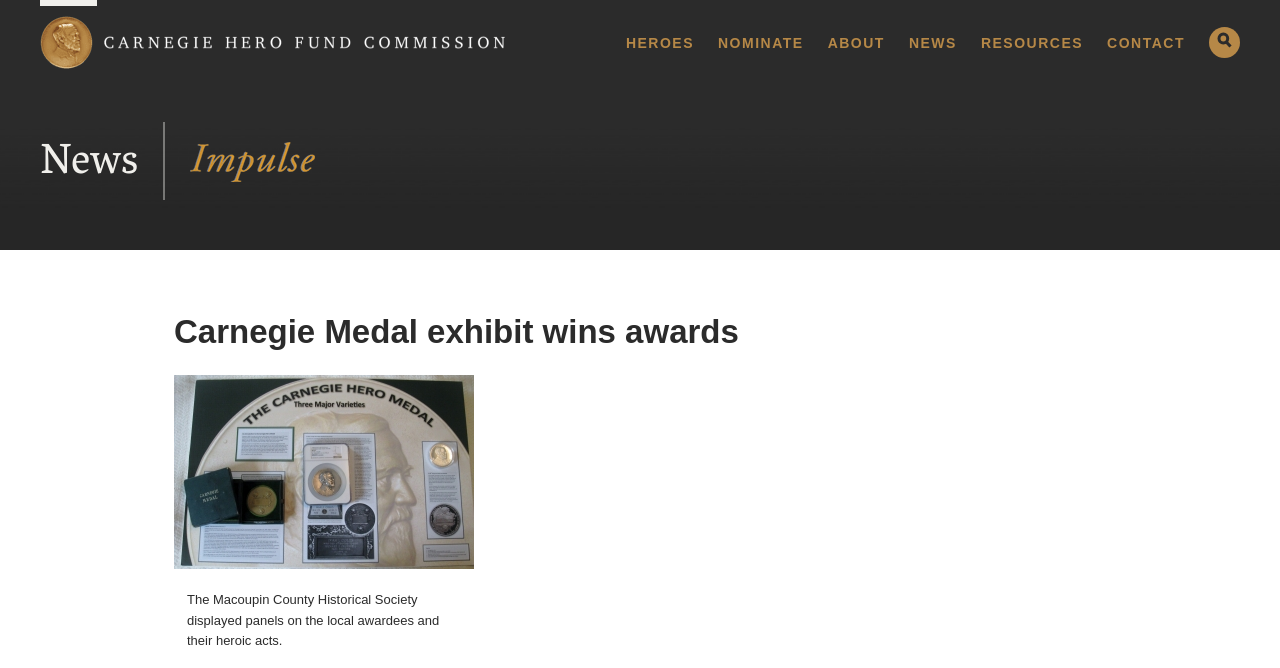Kindly provide the bounding box coordinates of the section you need to click on to fulfill the given instruction: "Search using the main navigation search dropdown".

[0.945, 0.04, 0.969, 0.087]